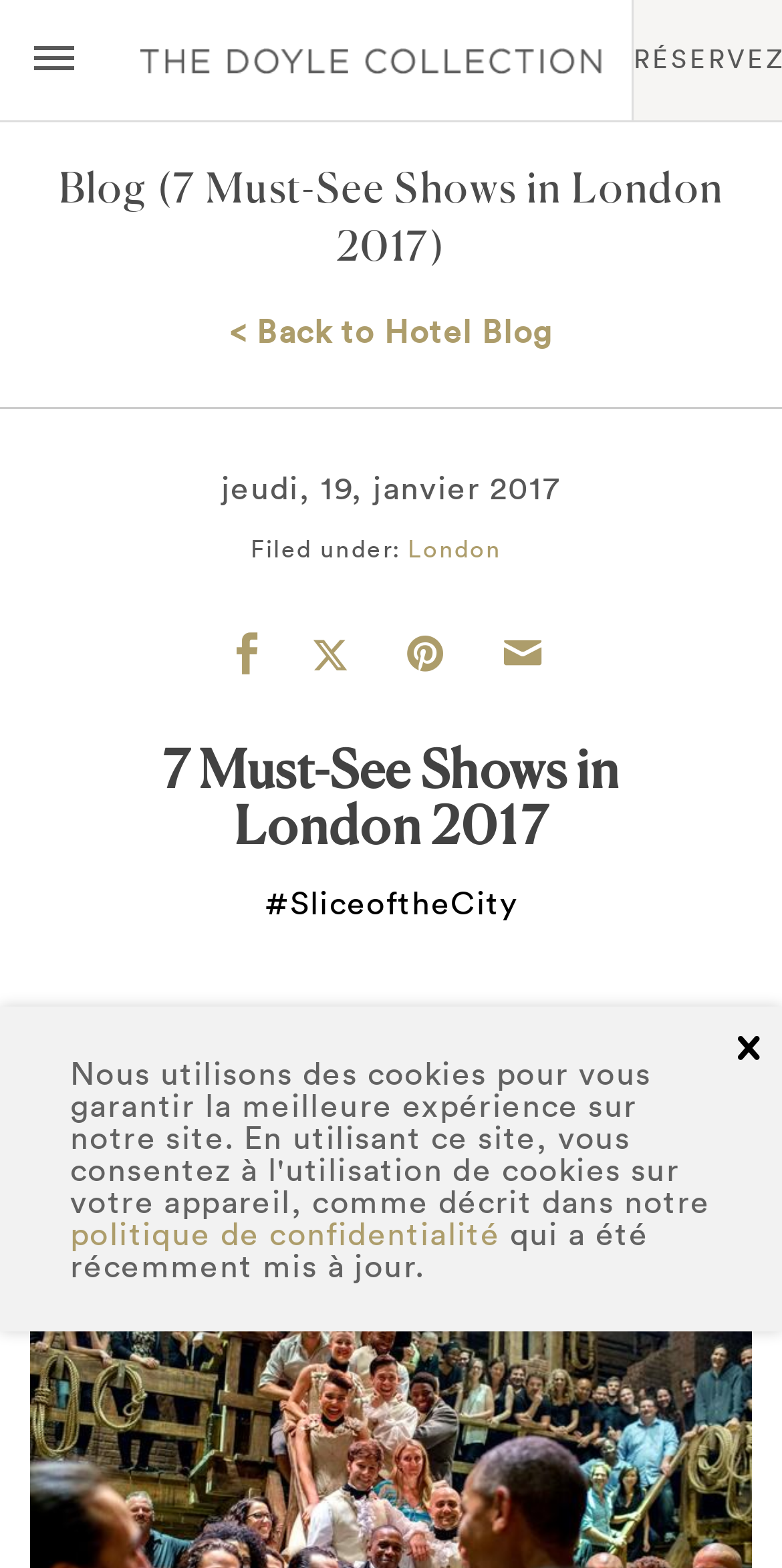Identify and provide the text content of the webpage's primary headline.

Blog (7 Must-See Shows in London 2017)